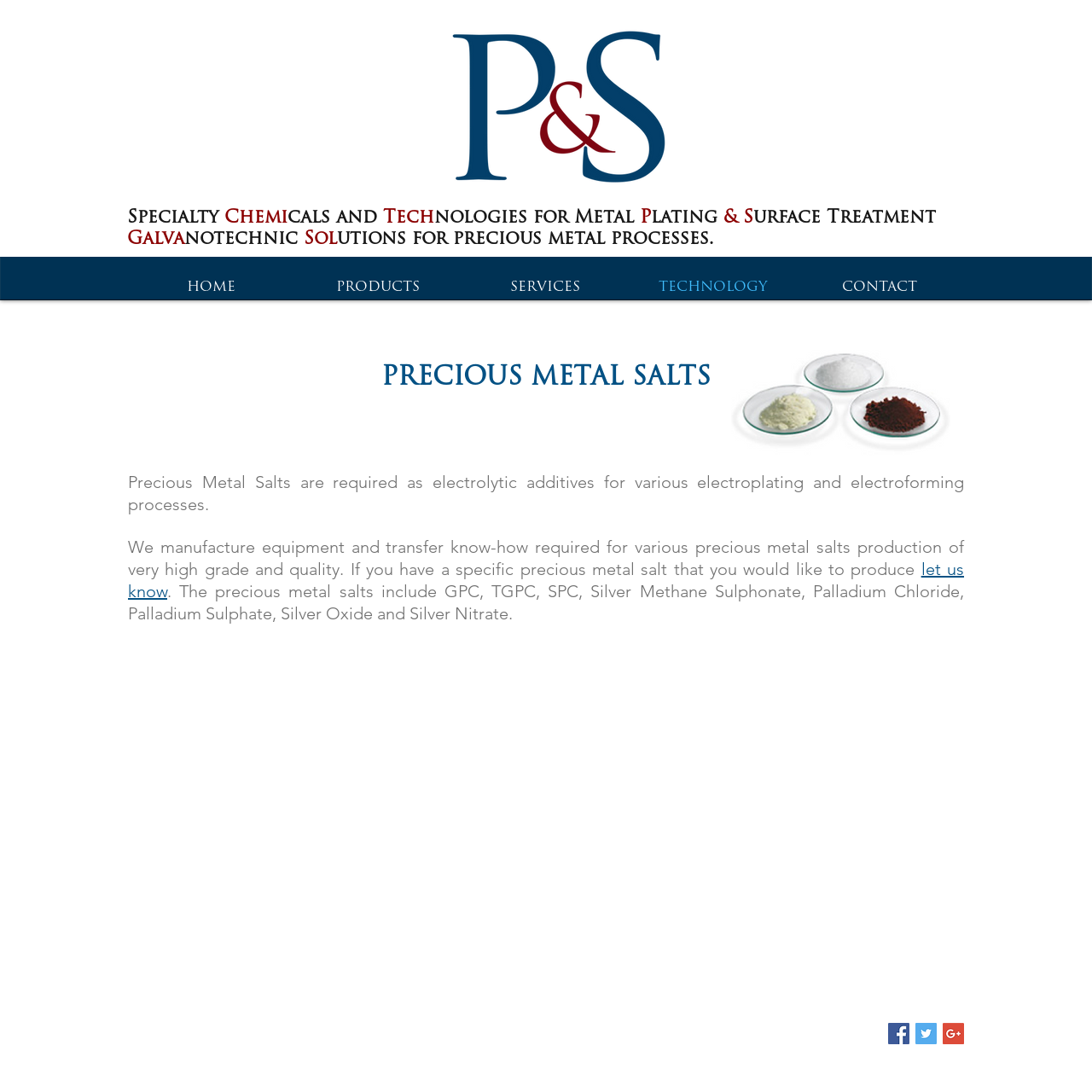Identify the bounding box coordinates of the section that should be clicked to achieve the task described: "Click PRODUCTS".

[0.27, 0.252, 0.423, 0.275]